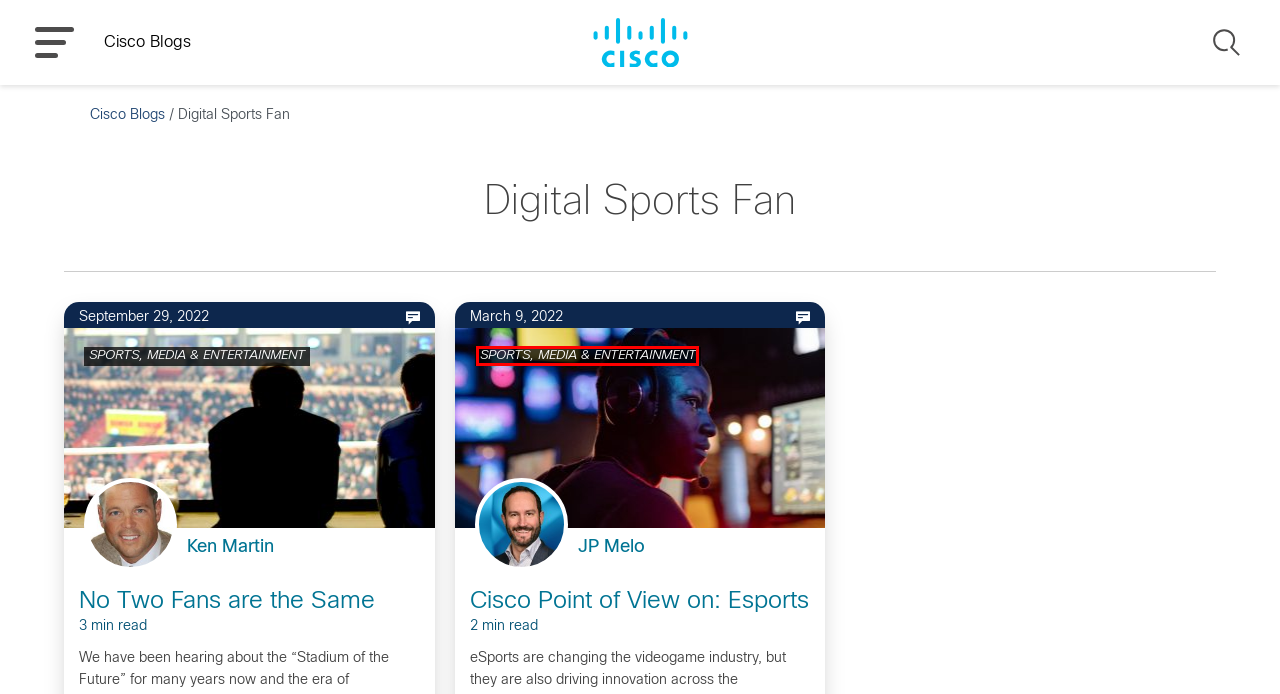With the provided webpage screenshot containing a red bounding box around a UI element, determine which description best matches the new webpage that appears after clicking the selected element. The choices are:
A. Cisco Online Privacy Statement - Cisco
B. Qualtrics Survey | Qualtrics Experience Management
C. Cisco Blogs
D. JP Melo
E. Cisco Point of View on: Esports - Cisco Blogs
F. Ken Martin
G. Sports, Media & Entertainment - Cisco Blogs
H. No Two Fans are the Same - Cisco Blogs

G